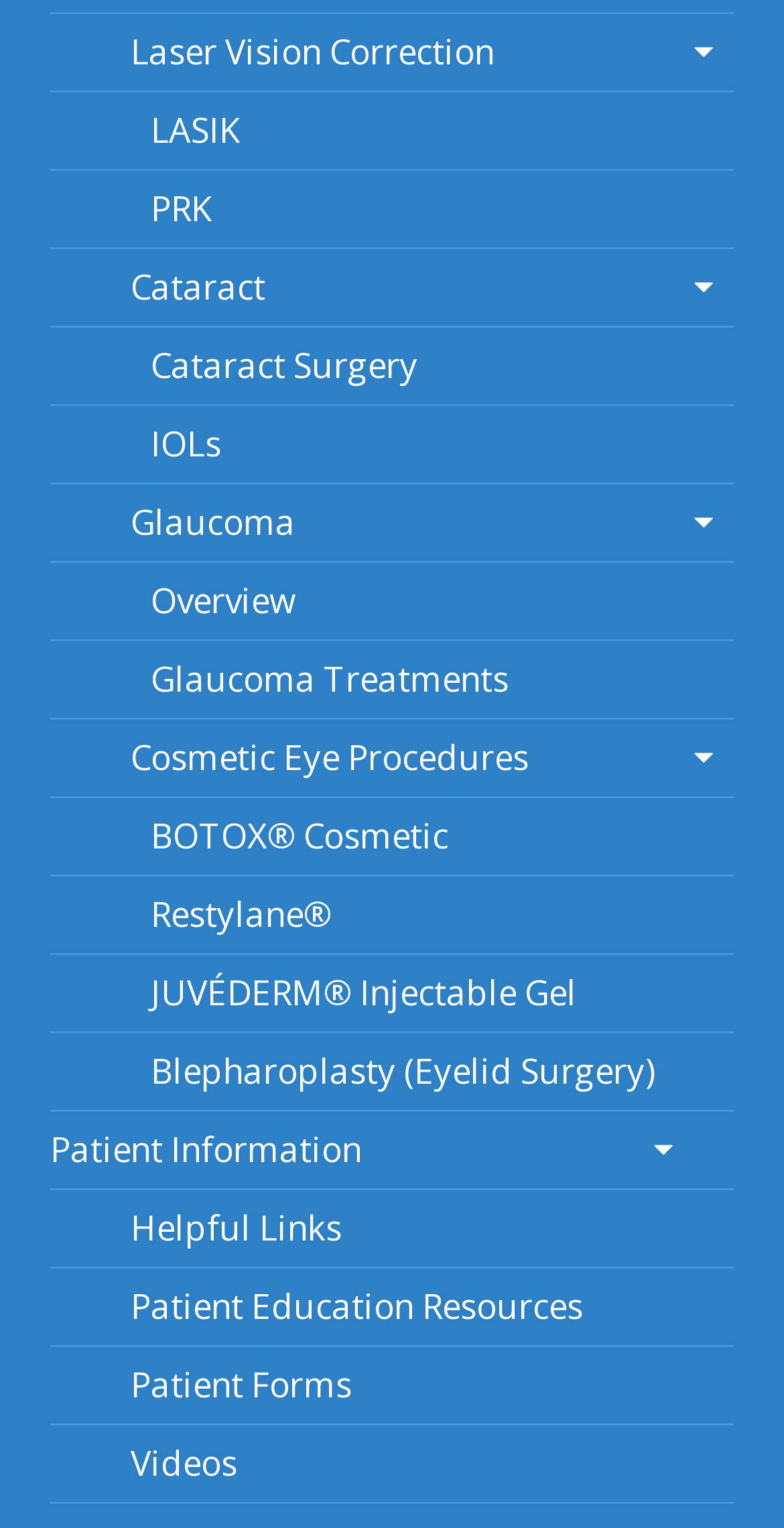Determine the bounding box coordinates for the area that needs to be clicked to fulfill this task: "Explore Cataract Surgery options". The coordinates must be given as four float numbers between 0 and 1, i.e., [left, top, right, bottom].

[0.064, 0.214, 0.936, 0.266]